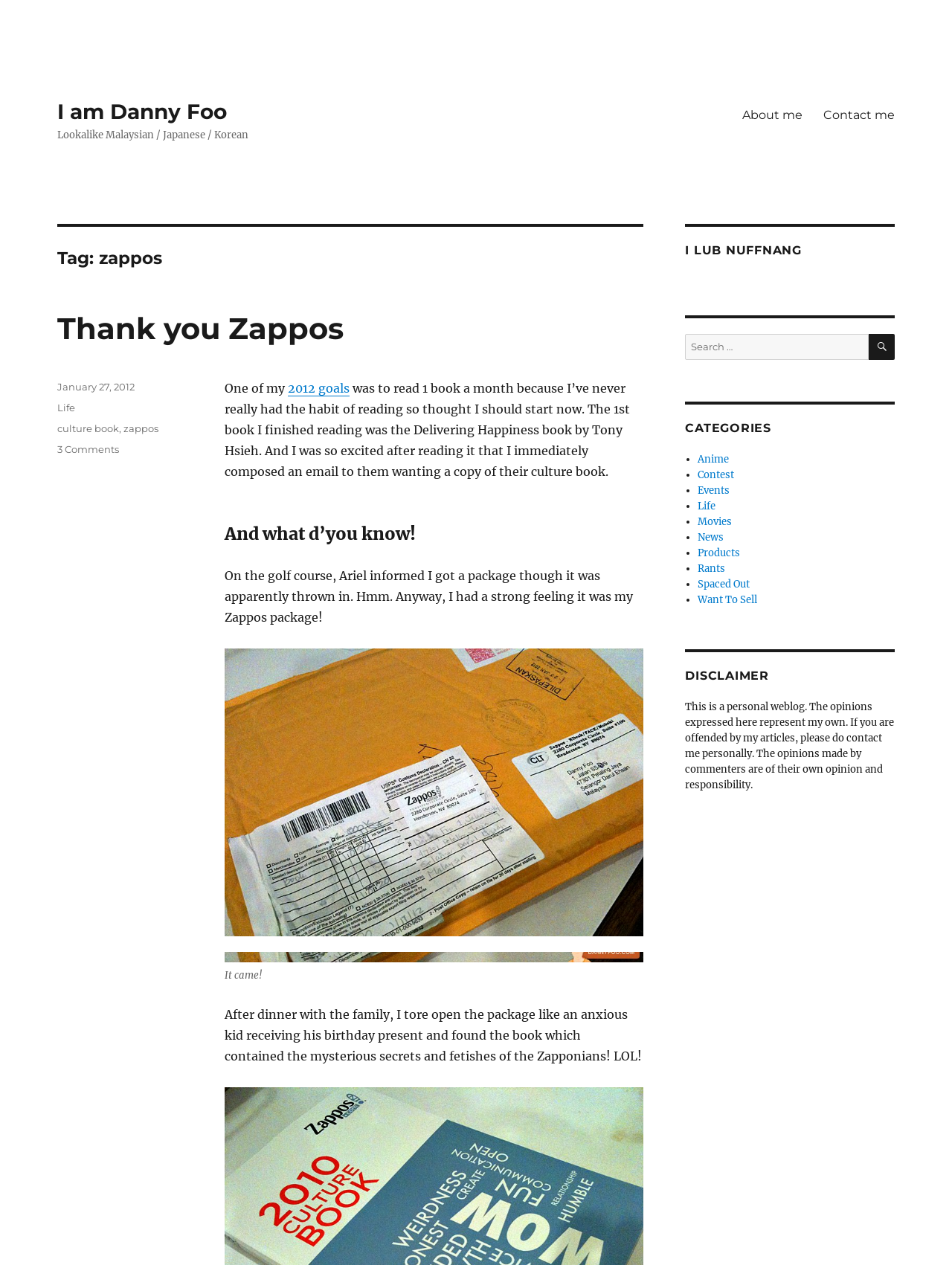Answer the following in one word or a short phrase: 
What is the category of the 'Thank you Zappos' post?

Life